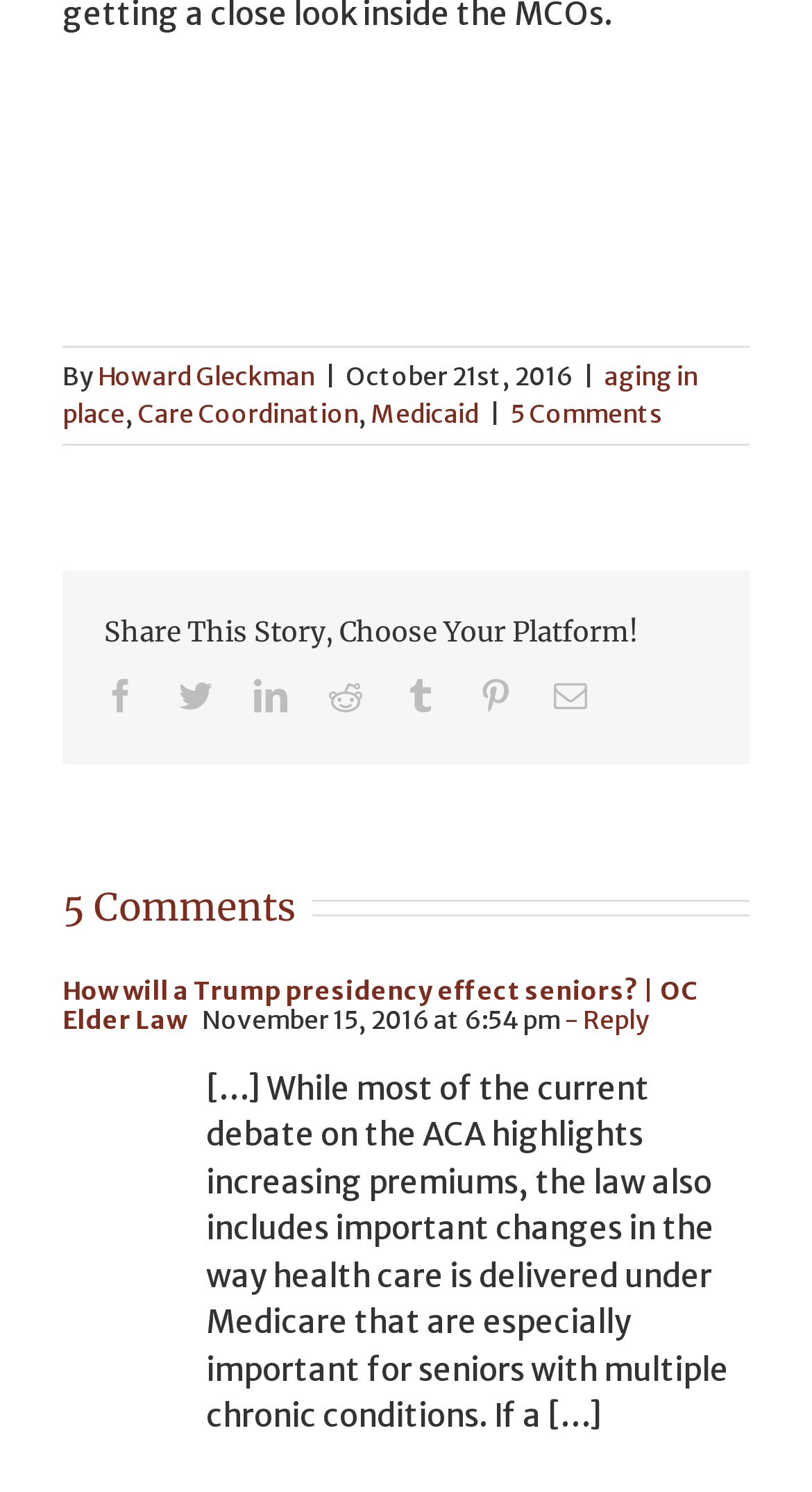Please determine the bounding box coordinates of the element to click on in order to accomplish the following task: "Search for something". Ensure the coordinates are four float numbers ranging from 0 to 1, i.e., [left, top, right, bottom].

None